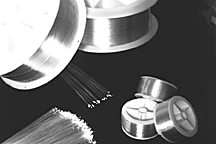What is the background color of the image?
Give a detailed explanation using the information visible in the image.

The contrast of the metallic surfaces against a dark background highlights the details of the materials, indicating that the background color of the image is dark.